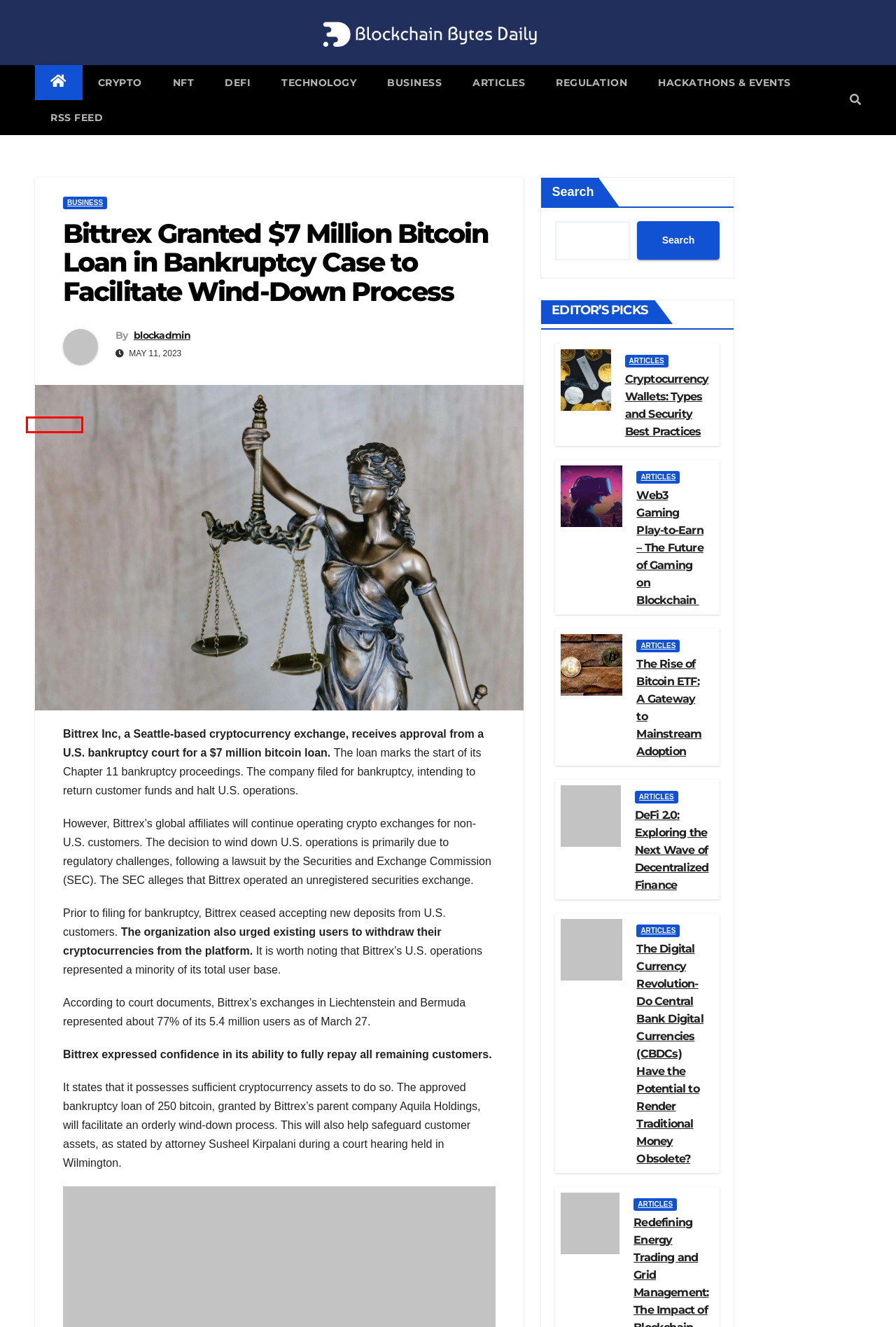A screenshot of a webpage is given with a red bounding box around a UI element. Choose the description that best matches the new webpage shown after clicking the element within the red bounding box. Here are the candidates:
A. Blockchain Bytes Daily - Home
B. Hackathons & Events Archives - Blockchain Bytes Daily
C. Articles Archives - Blockchain Bytes Daily
D. NFT Archives - Blockchain Bytes Daily
E. RSS Feed - Blockchain Bytes Daily
F. Business Archives - Blockchain Bytes Daily
G. Technology Archives - Blockchain Bytes Daily
H. Crypto Archives - Blockchain Bytes Daily

G